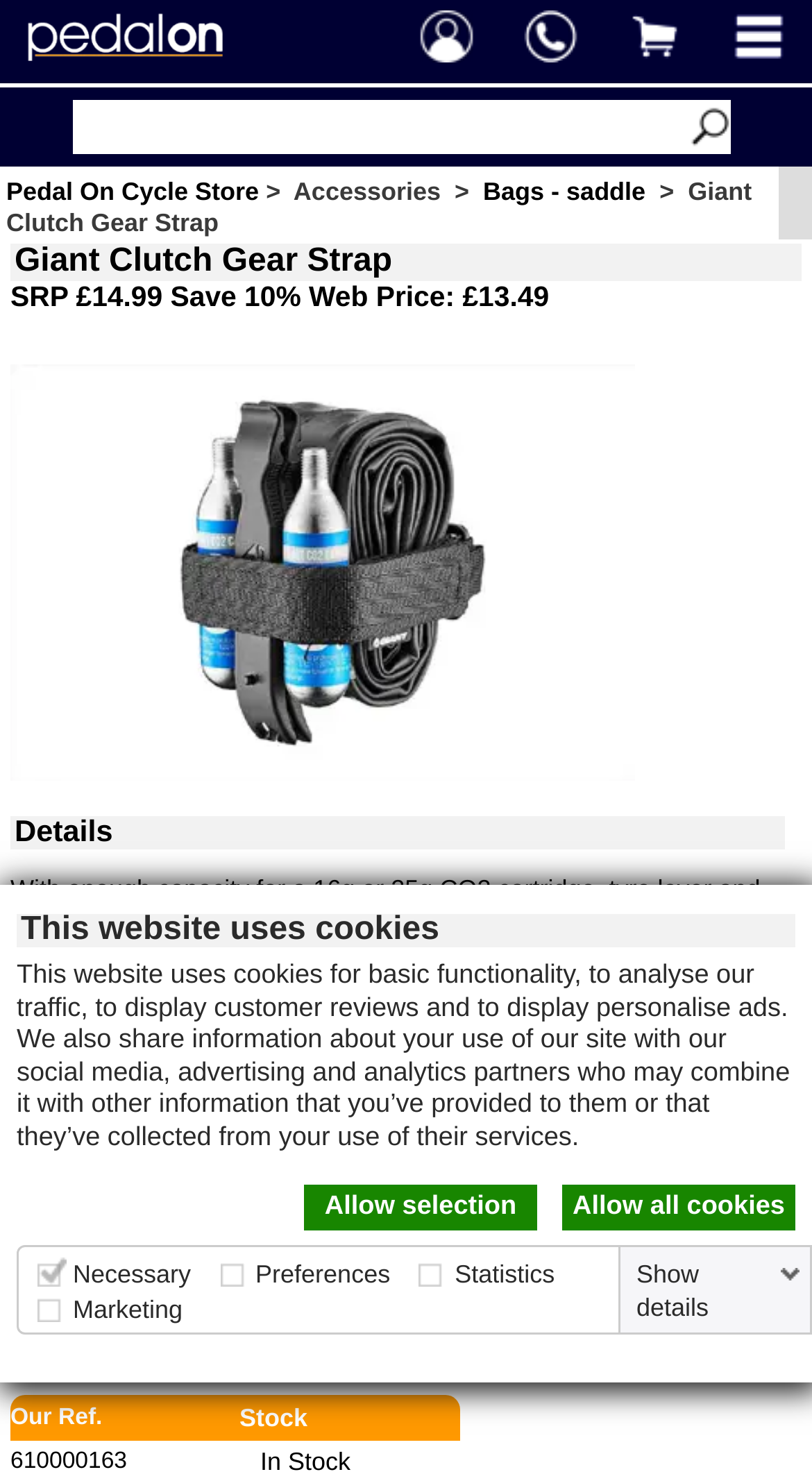What is the color of the Giant Clutch Gear Strap? Analyze the screenshot and reply with just one word or a short phrase.

Black/Silver